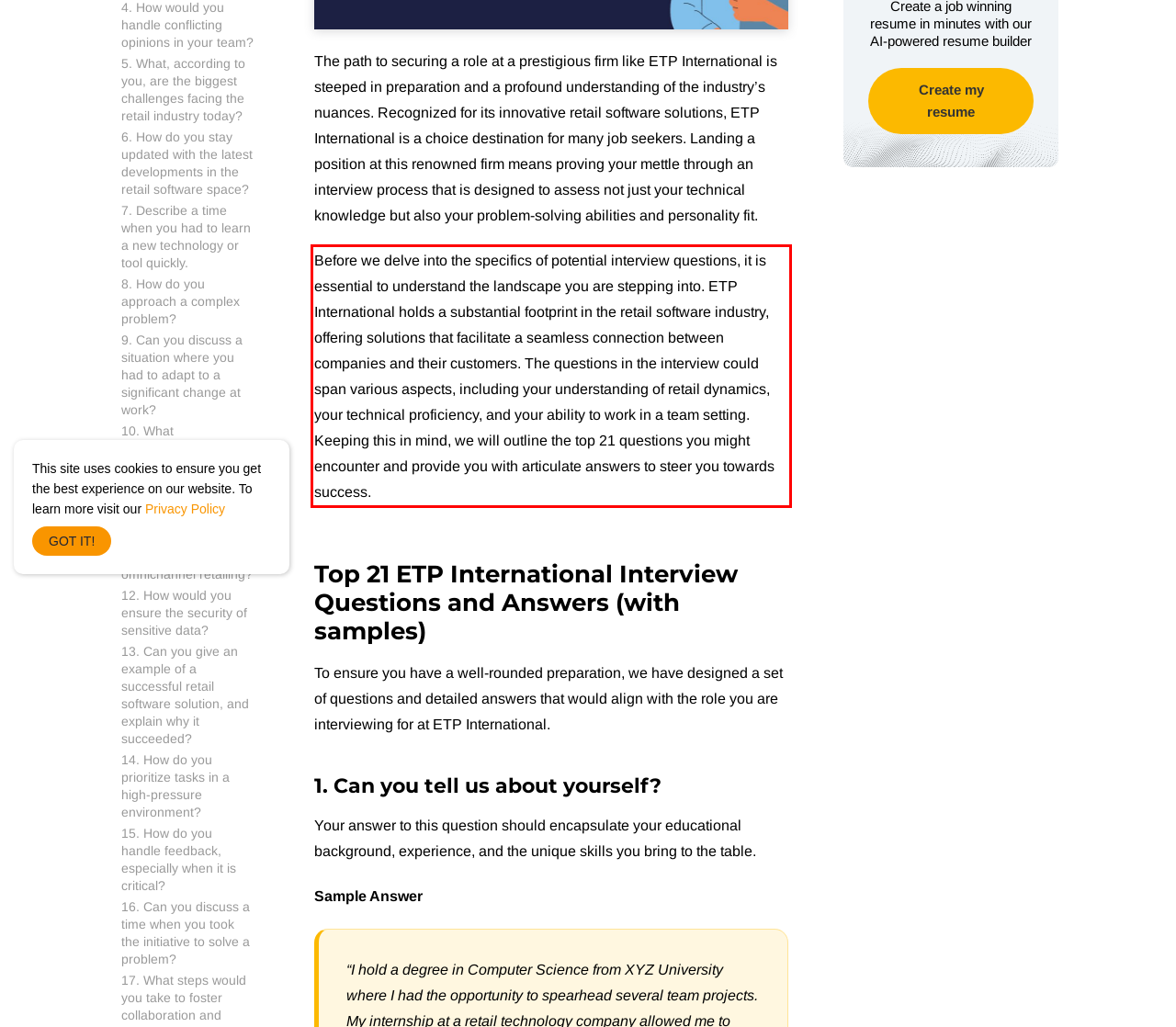Given a webpage screenshot with a red bounding box, perform OCR to read and deliver the text enclosed by the red bounding box.

Before we delve into the specifics of potential interview questions, it is essential to understand the landscape you are stepping into. ETP International holds a substantial footprint in the retail software industry, offering solutions that facilitate a seamless connection between companies and their customers. The questions in the interview could span various aspects, including your understanding of retail dynamics, your technical proficiency, and your ability to work in a team setting. Keeping this in mind, we will outline the top 21 questions you might encounter and provide you with articulate answers to steer you towards success.